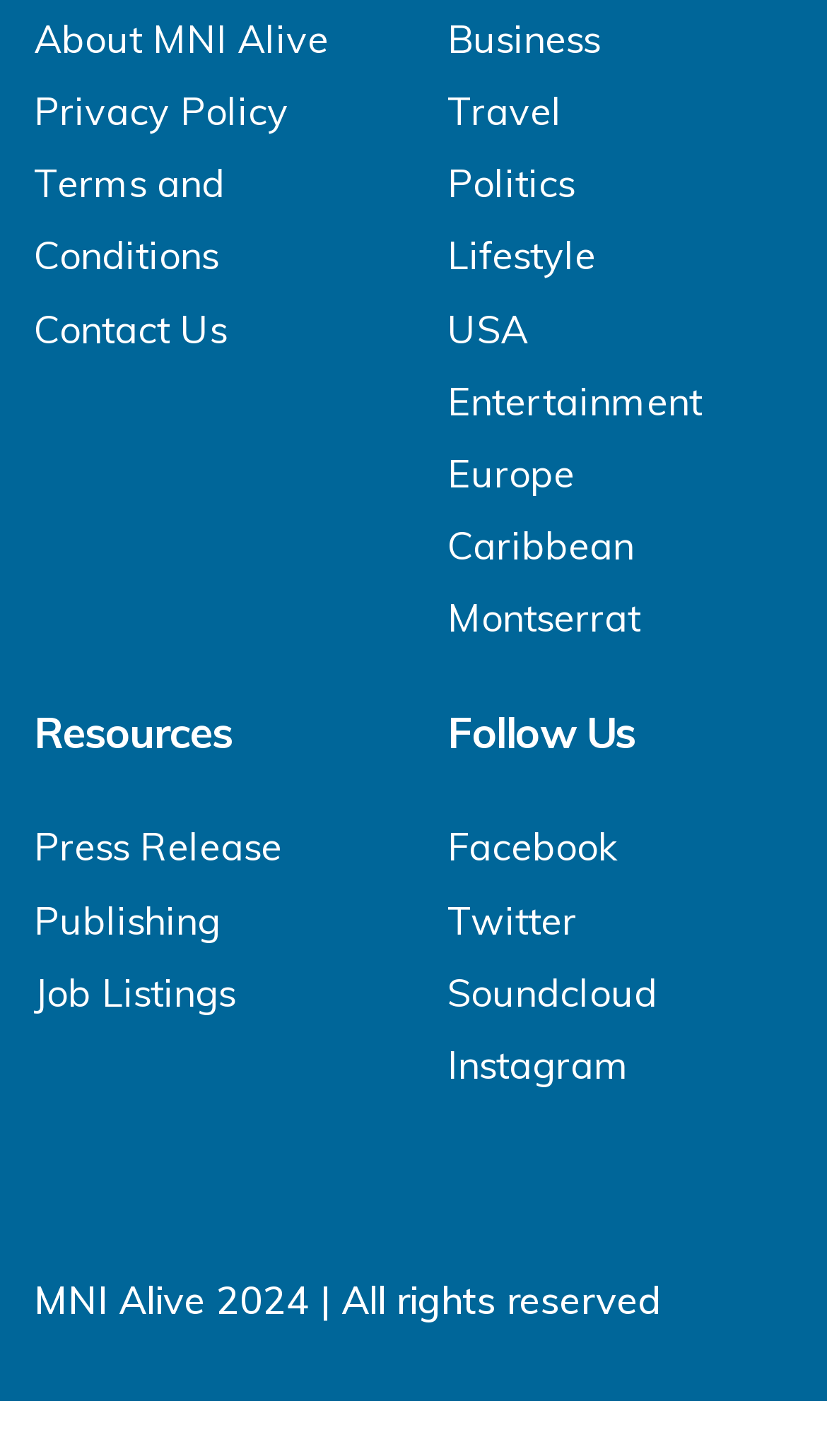How can users follow the website on social media?
Please provide a comprehensive and detailed answer to the question.

The 'Follow Us' section is located at the bottom right of the webpage and contains links to the website's social media profiles, including Facebook, Twitter, Soundcloud, and Instagram. This allows users to follow the website on these platforms and stay updated on its content.